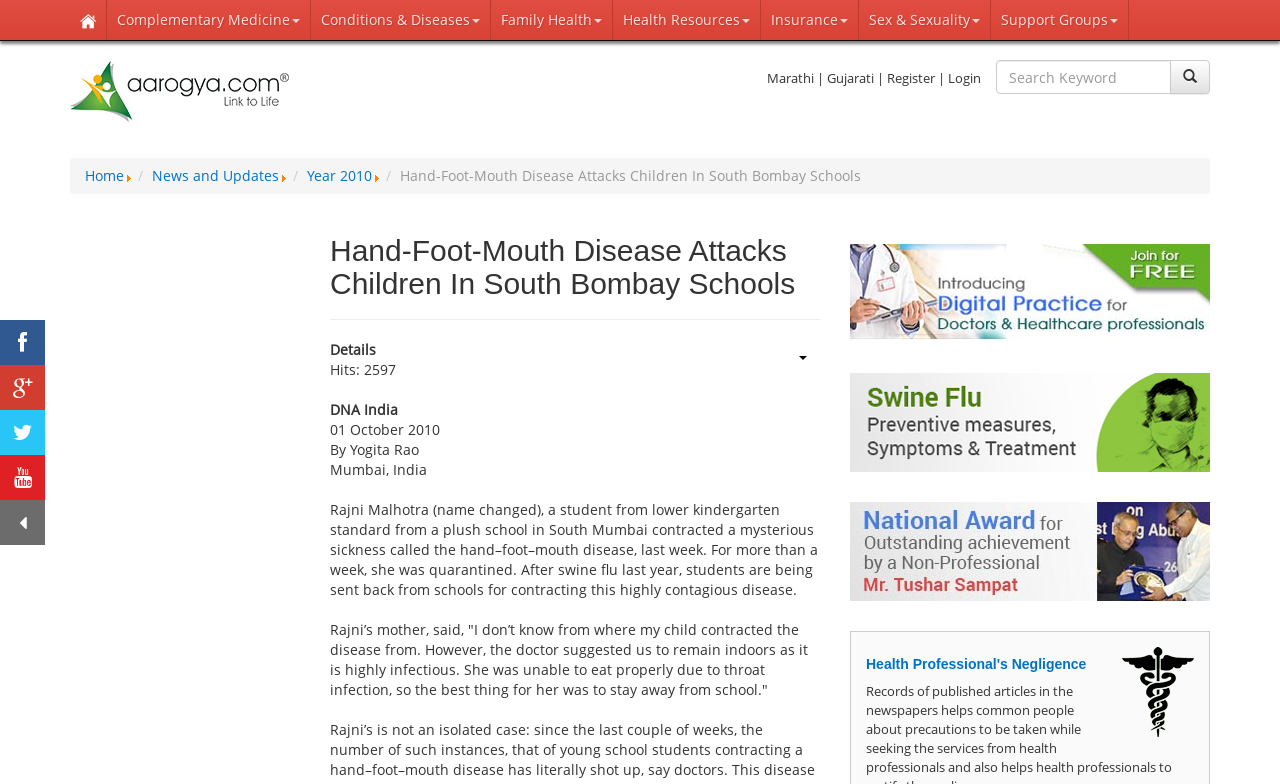What is the name of the award won by Tushar Sampat?
Using the image, provide a concise answer in one word or a short phrase.

National Award for Outstanding achievement by a Non-Professional